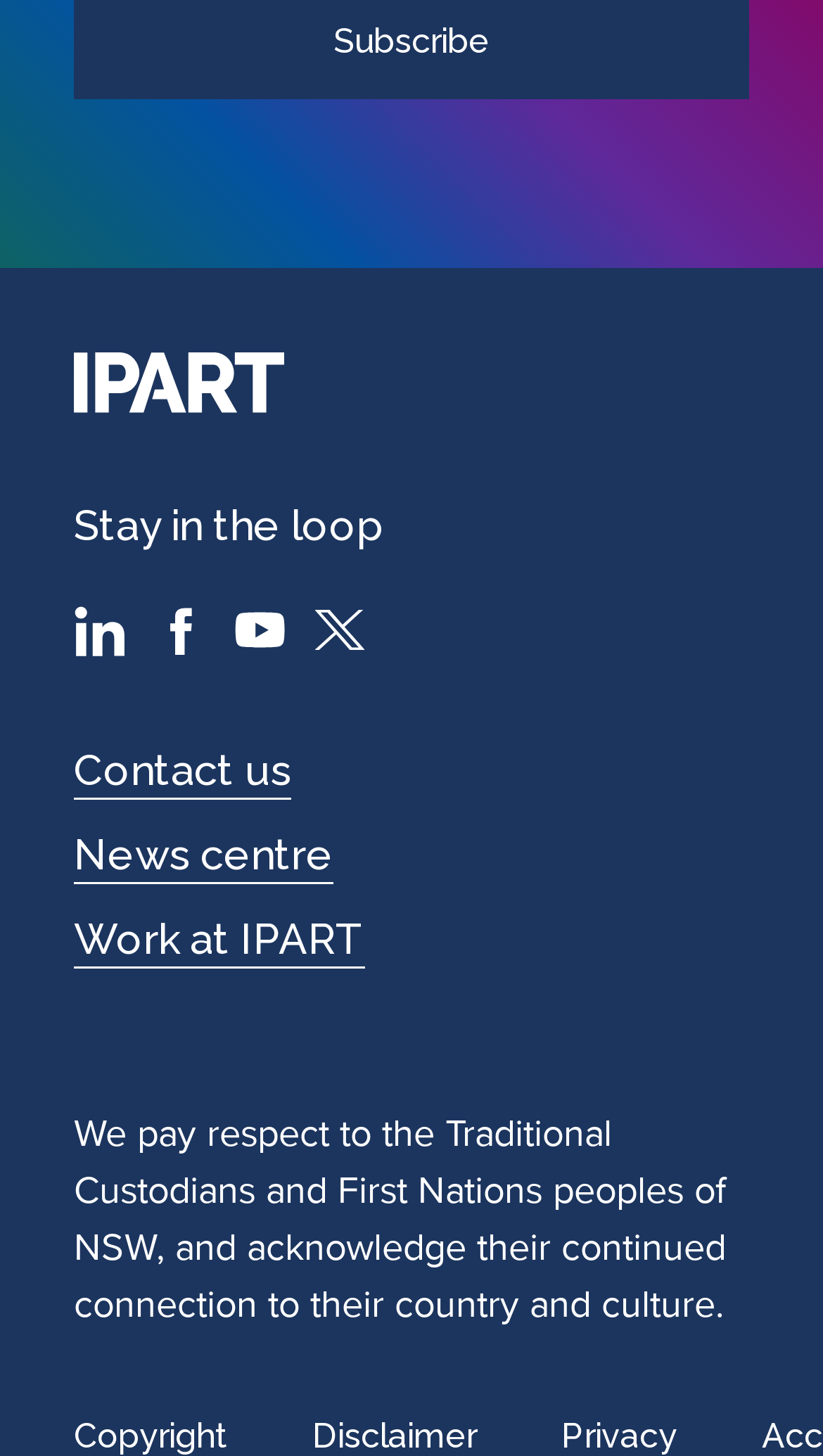How many social media links are there?
Give a thorough and detailed response to the question.

There are four social media links on the webpage, namely LinkedIn, Facebook, YouTube, and Twitter, which are located at the top right corner of the webpage with bounding box coordinates of [0.09, 0.416, 0.167, 0.459], [0.187, 0.416, 0.264, 0.459], [0.285, 0.416, 0.362, 0.459], and [0.382, 0.416, 0.459, 0.459] respectively.